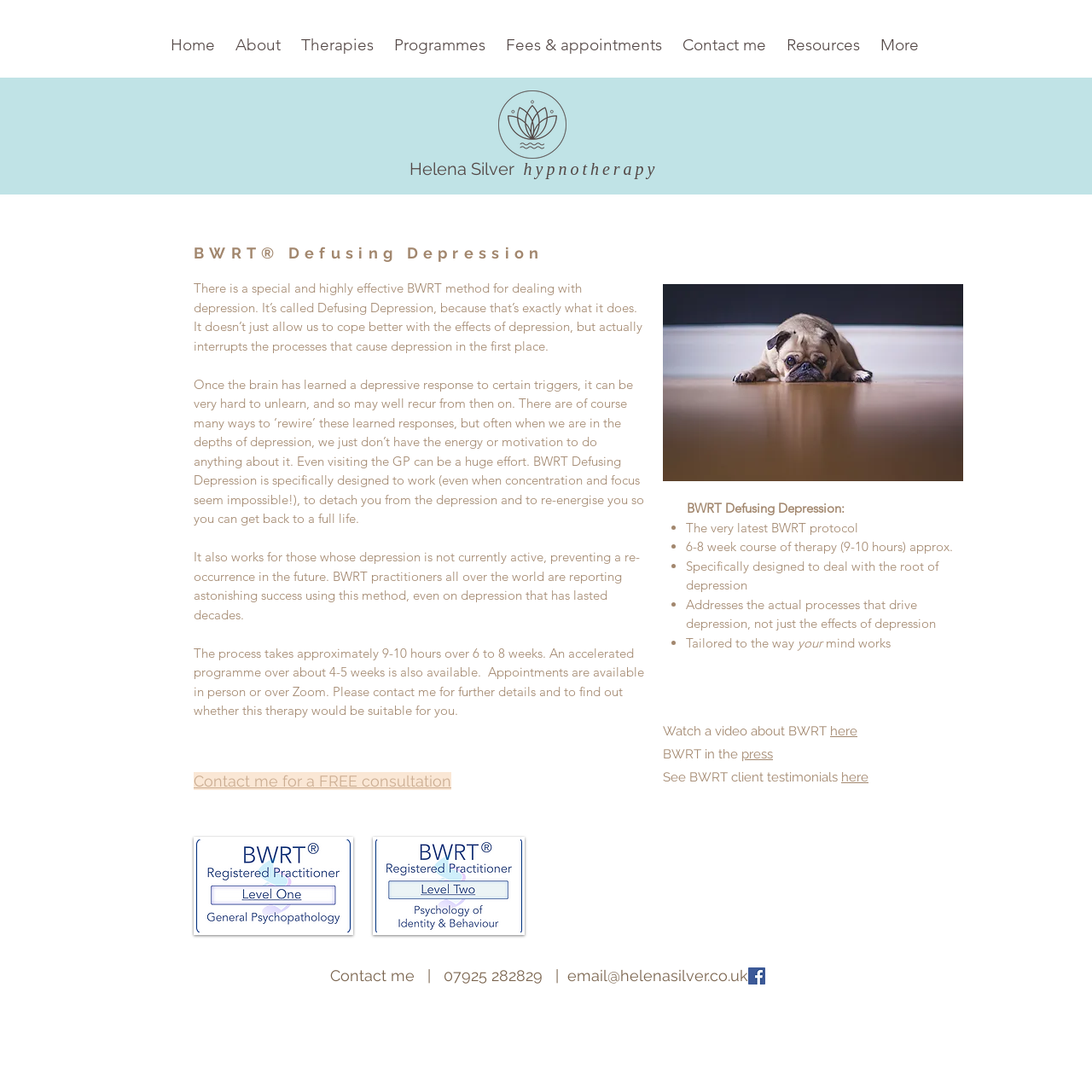How many links are there in the navigation menu?
Provide a comprehensive and detailed answer to the question.

I counted the number of link elements inside the navigation element, which are 'Home', 'About', 'Therapies', 'Programmes', 'Fees & appointments', 'Contact me', 'Resources', and 'More'.